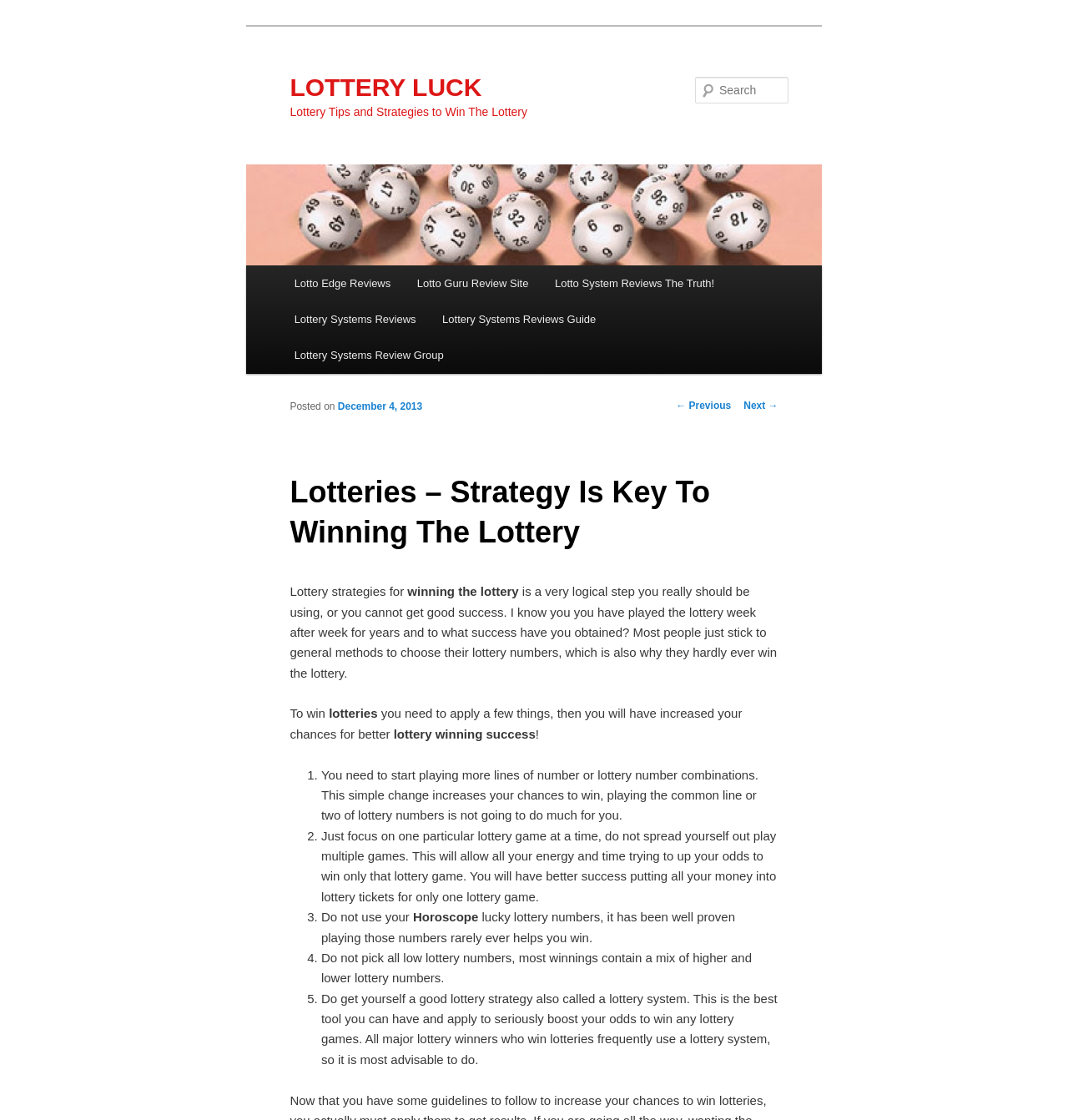Highlight the bounding box coordinates of the element that should be clicked to carry out the following instruction: "Go to the next page". The coordinates must be given as four float numbers ranging from 0 to 1, i.e., [left, top, right, bottom].

[0.696, 0.357, 0.729, 0.368]